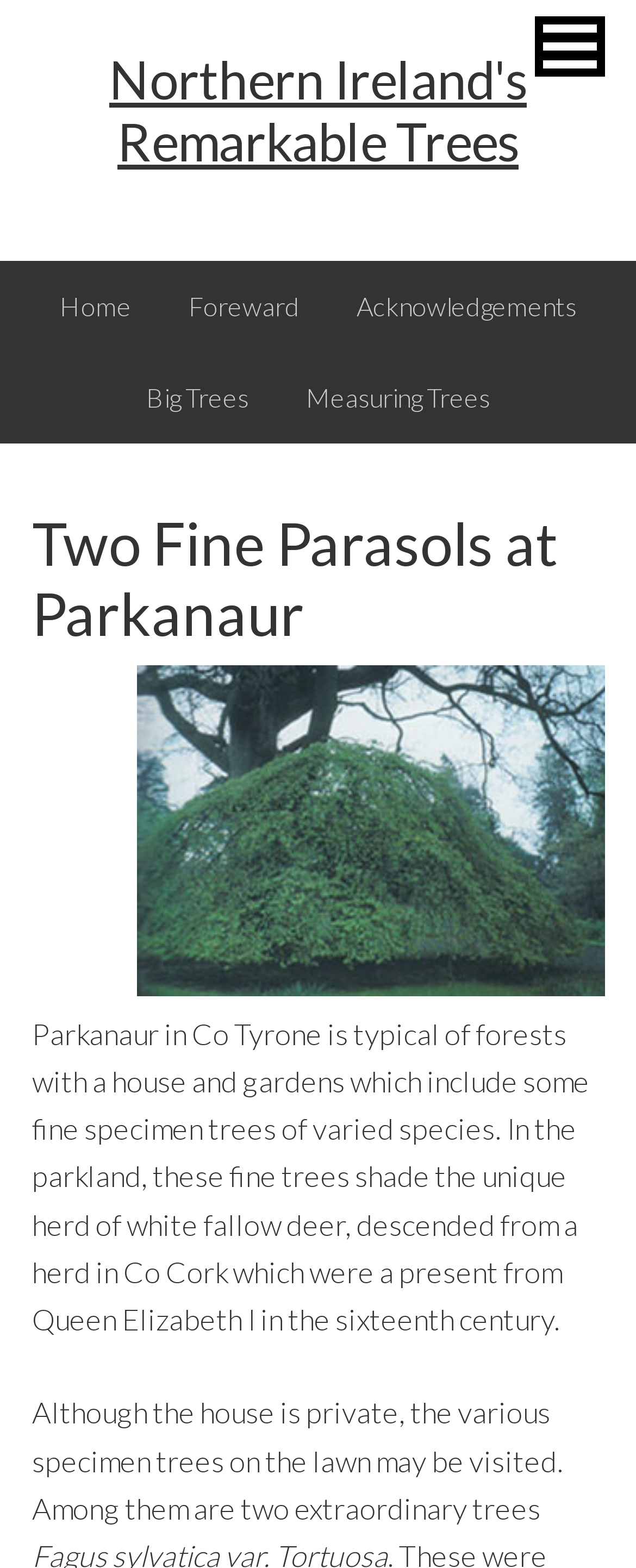Please provide a one-word or phrase answer to the question: 
How many links are in the main navigation?

4